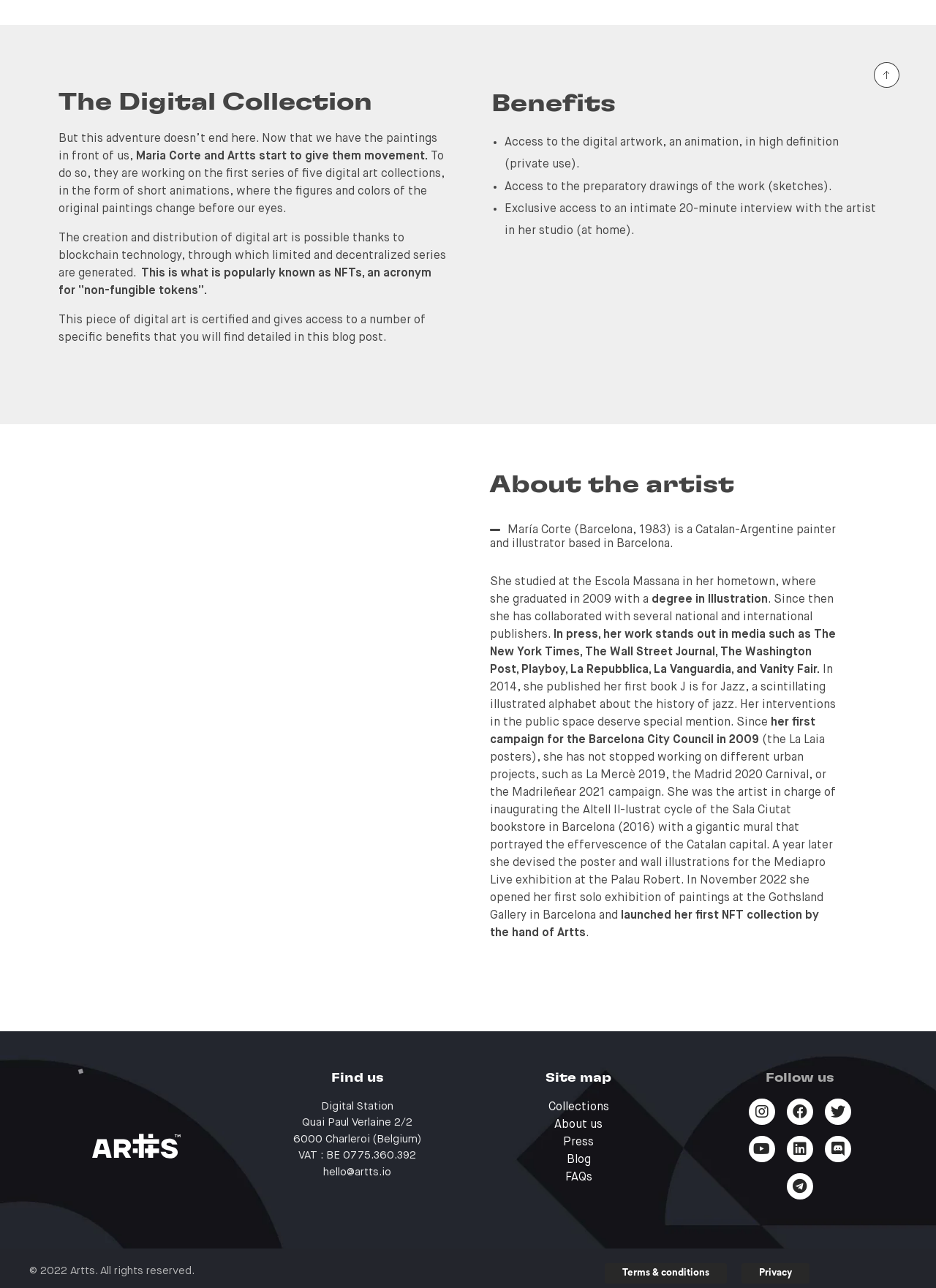Can you specify the bounding box coordinates of the area that needs to be clicked to fulfill the following instruction: "Follow Artts on Instagram"?

[0.8, 0.853, 0.828, 0.873]